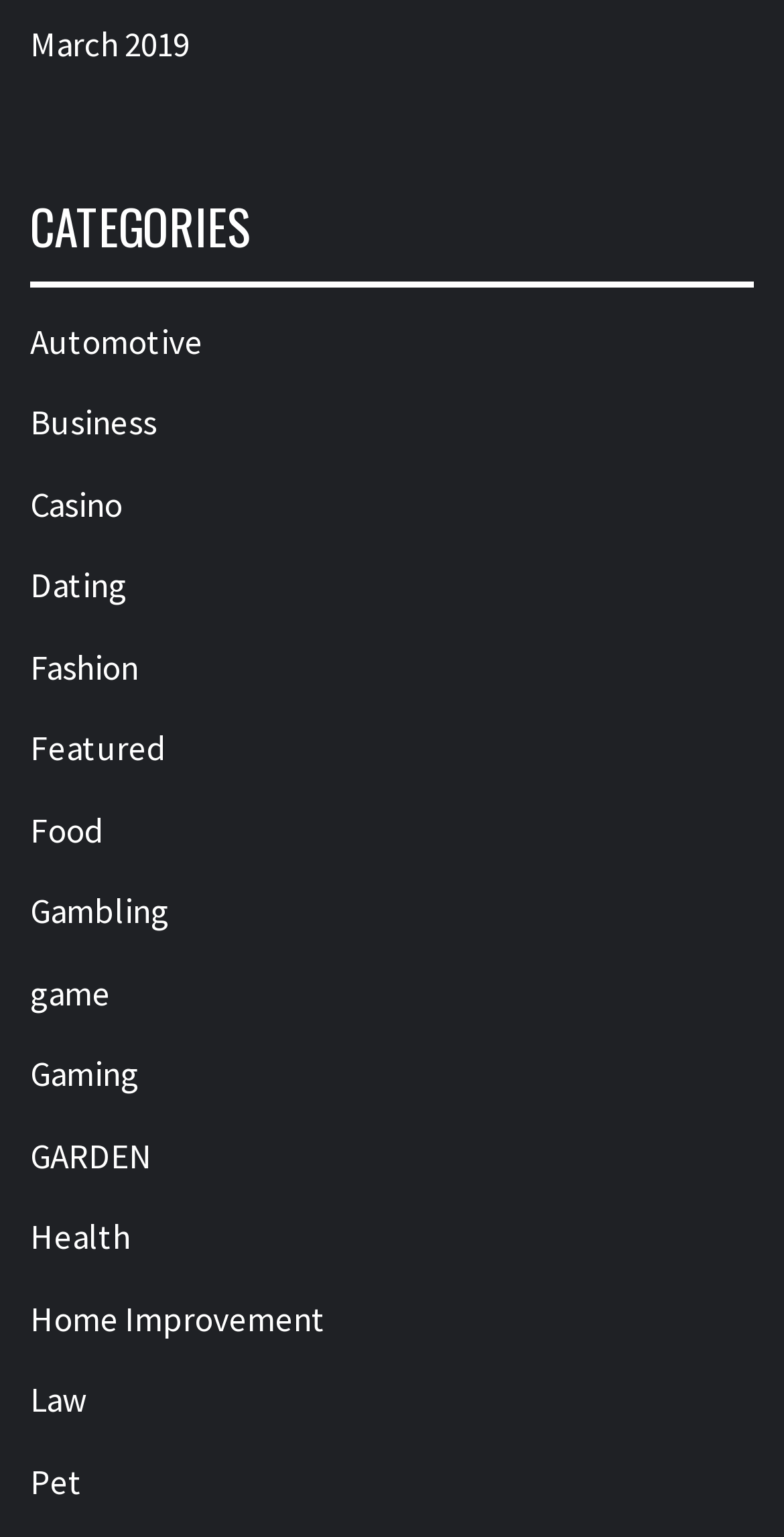Is 'Pet' a category?
Give a single word or phrase answer based on the content of the image.

Yes